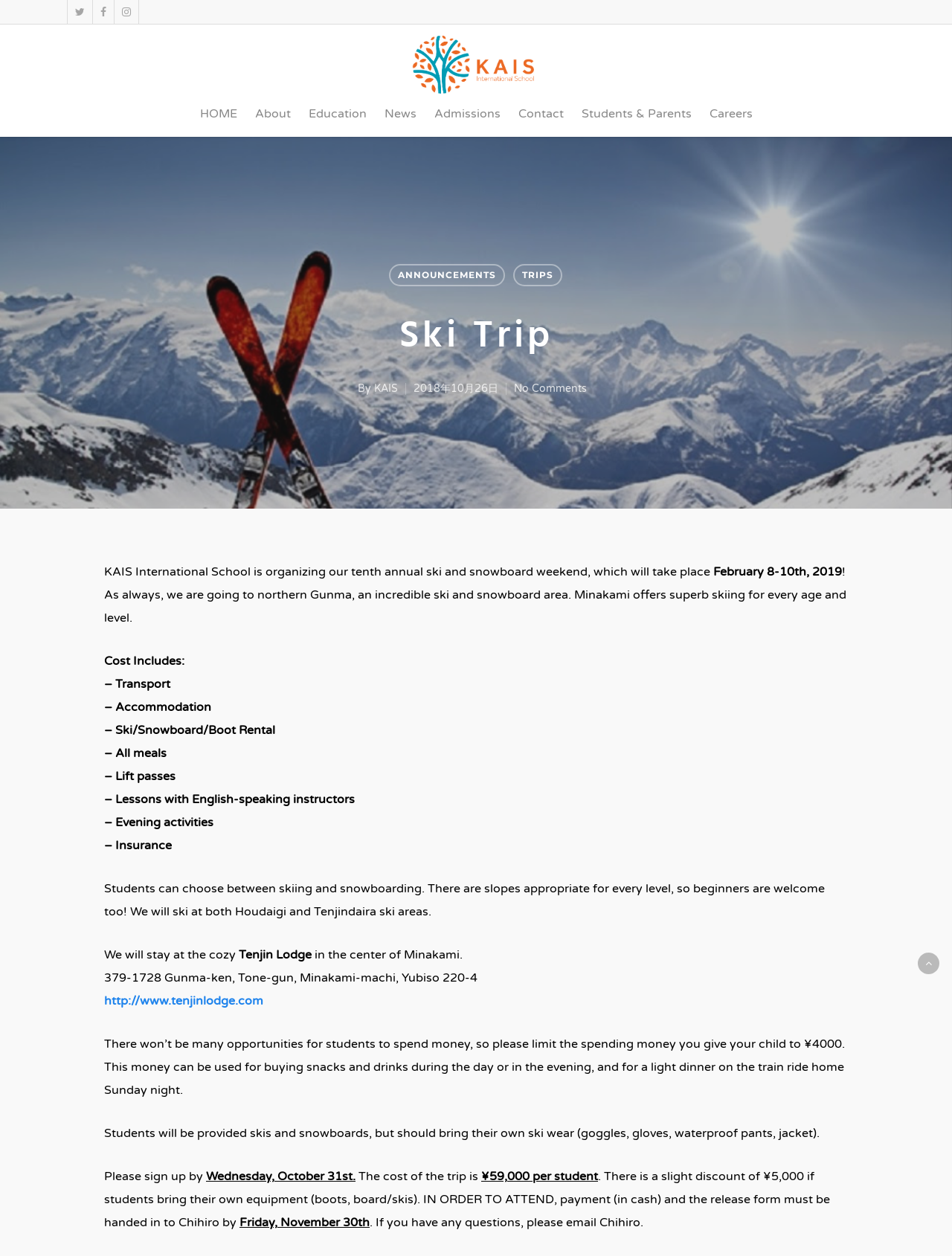Identify the bounding box coordinates of the section to be clicked to complete the task described by the following instruction: "Click the HOME link". The coordinates should be four float numbers between 0 and 1, formatted as [left, top, right, bottom].

[0.21, 0.084, 0.249, 0.109]